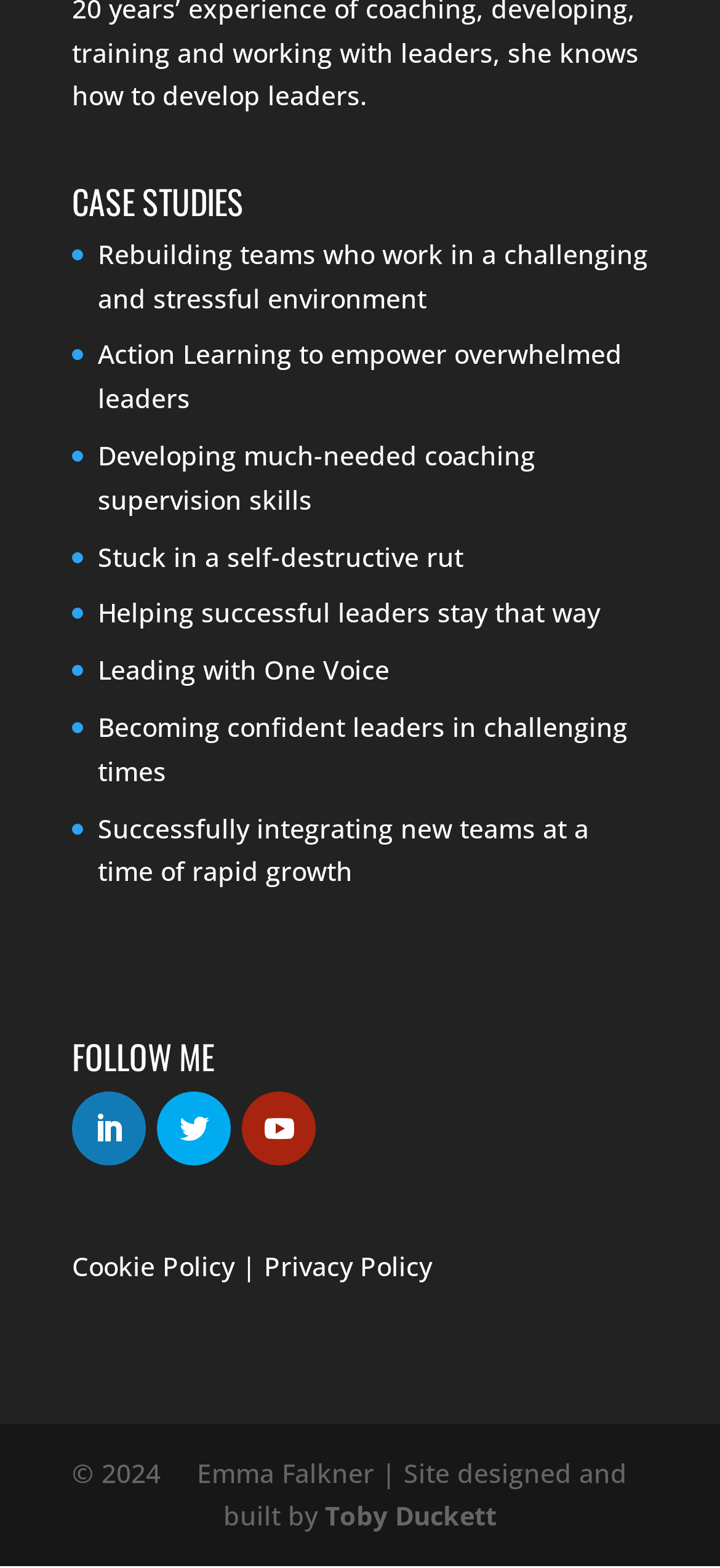Please answer the following question using a single word or phrase: 
What is the name of the person who designed and built the site?

Toby Duckett